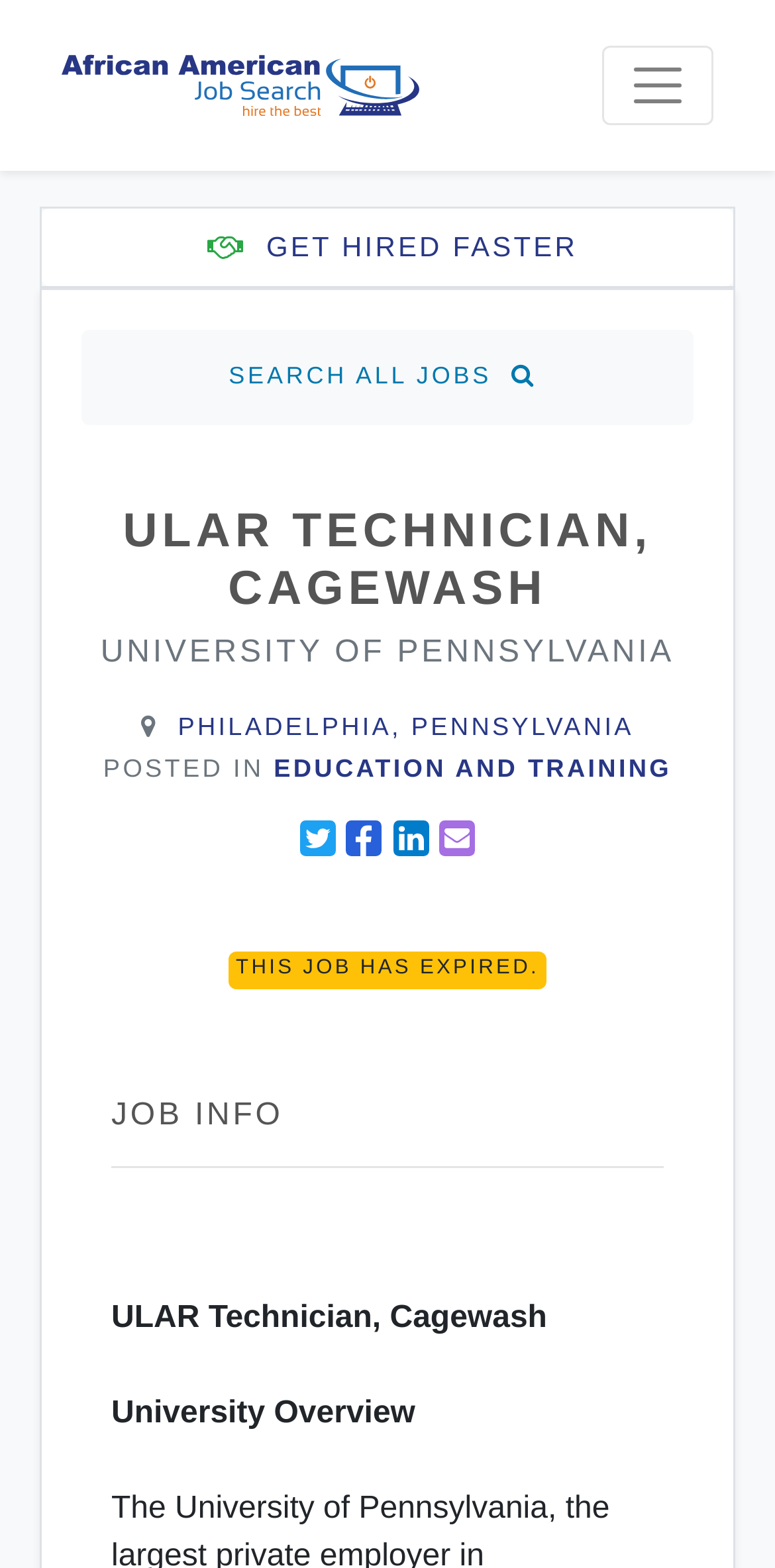Please determine the bounding box coordinates of the element to click on in order to accomplish the following task: "Toggle navigation". Ensure the coordinates are four float numbers ranging from 0 to 1, i.e., [left, top, right, bottom].

[0.777, 0.029, 0.921, 0.08]